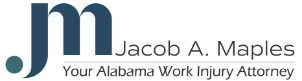Offer a detailed narrative of the image's content.

The image features the logo of Jacob A. Maples, a distinguished attorney specializing in work injury cases in Alabama. The design showcases the initials "JM" prominently, reflecting a professional and approachable aesthetic. Below the initials, the name "Jacob A. Maples" is displayed in a clean, modern font, emphasizing both credibility and accessibility. The tagline "Your Alabama Work Injury Attorney" further clarifies the focus of his legal practice, indicating his commitment to helping clients navigate work-related injury claims in the state. Overall, the logo captures the essence of a dedicated legal professional, inviting potential clients to seek his services with confidence.